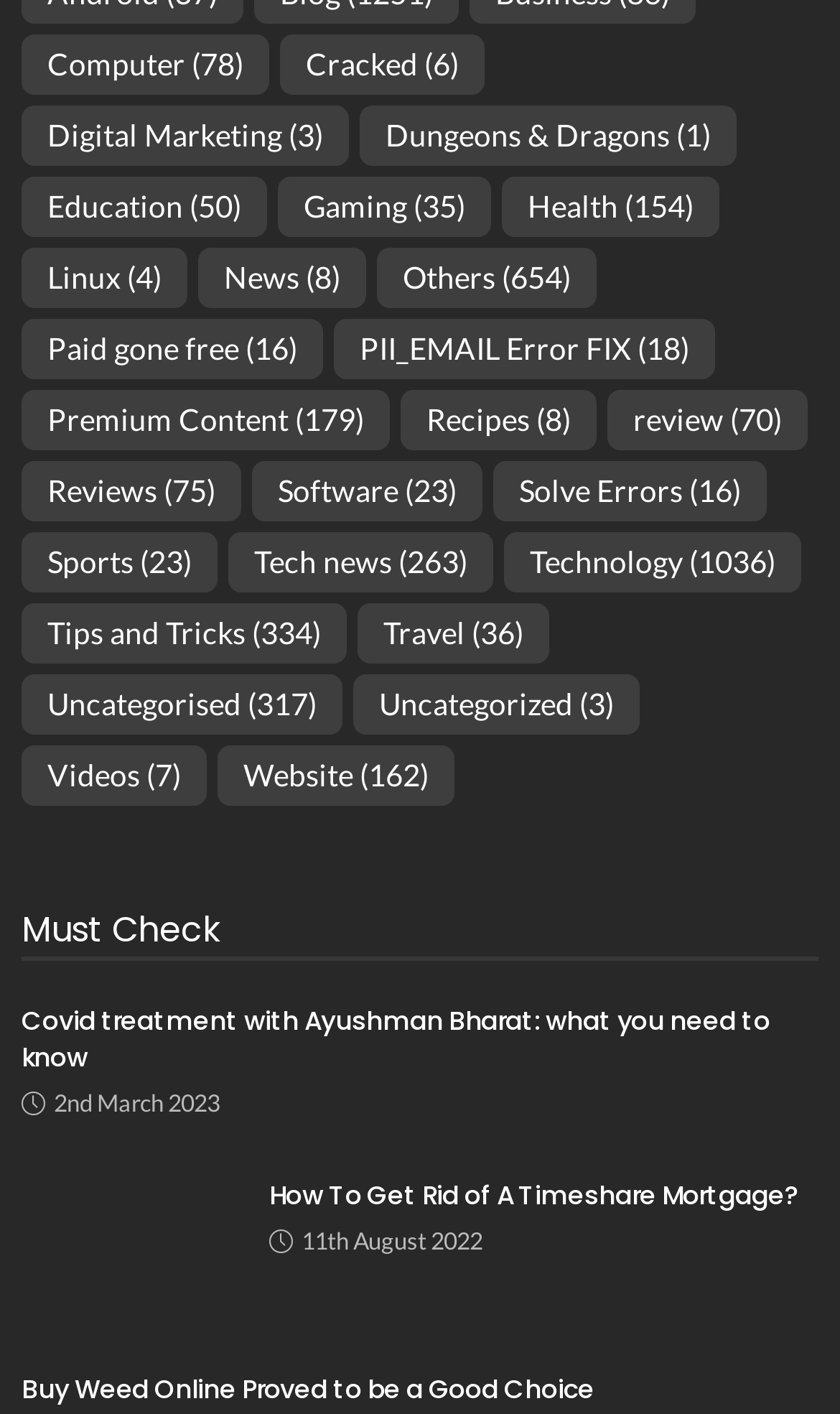What is the title of the second article?
Can you give a detailed and elaborate answer to the question?

I looked at the headings of each article and found that the second article is titled 'Timeshare'.